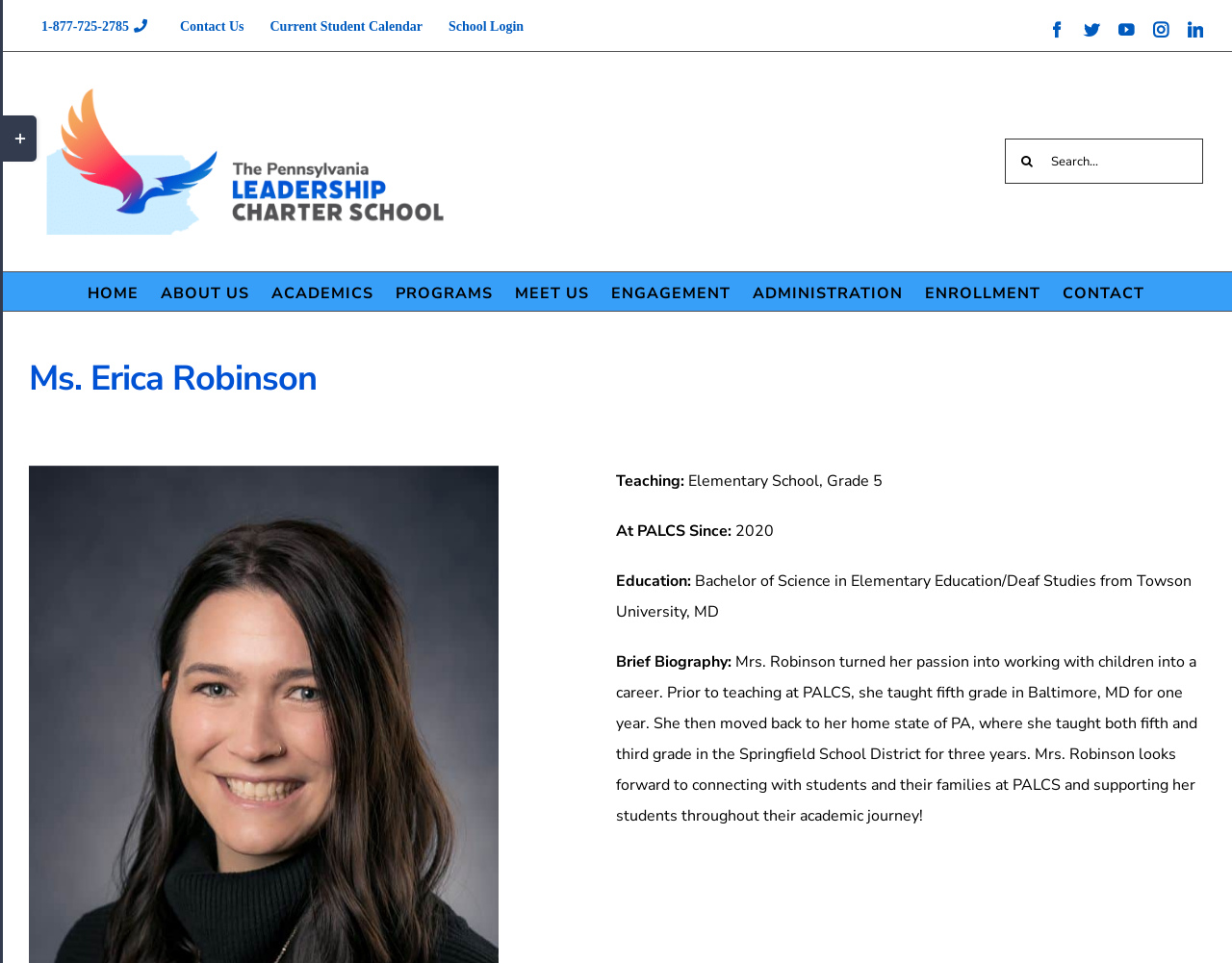What is the primary heading on this webpage?

Ms. Erica Robinson